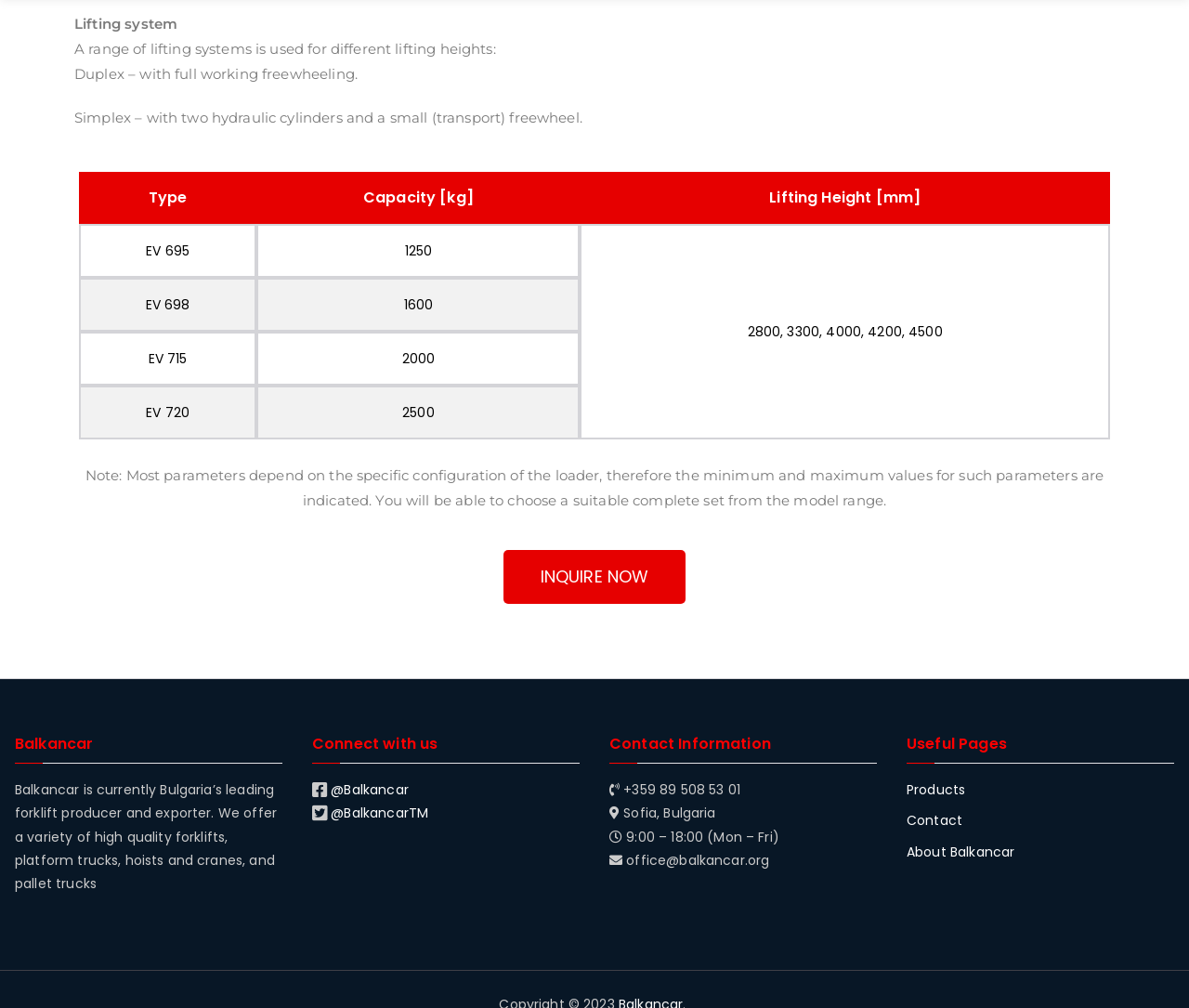Look at the image and write a detailed answer to the question: 
What is the company's location?

The contact information section lists the company's location as 'Sofia, Bulgaria'.